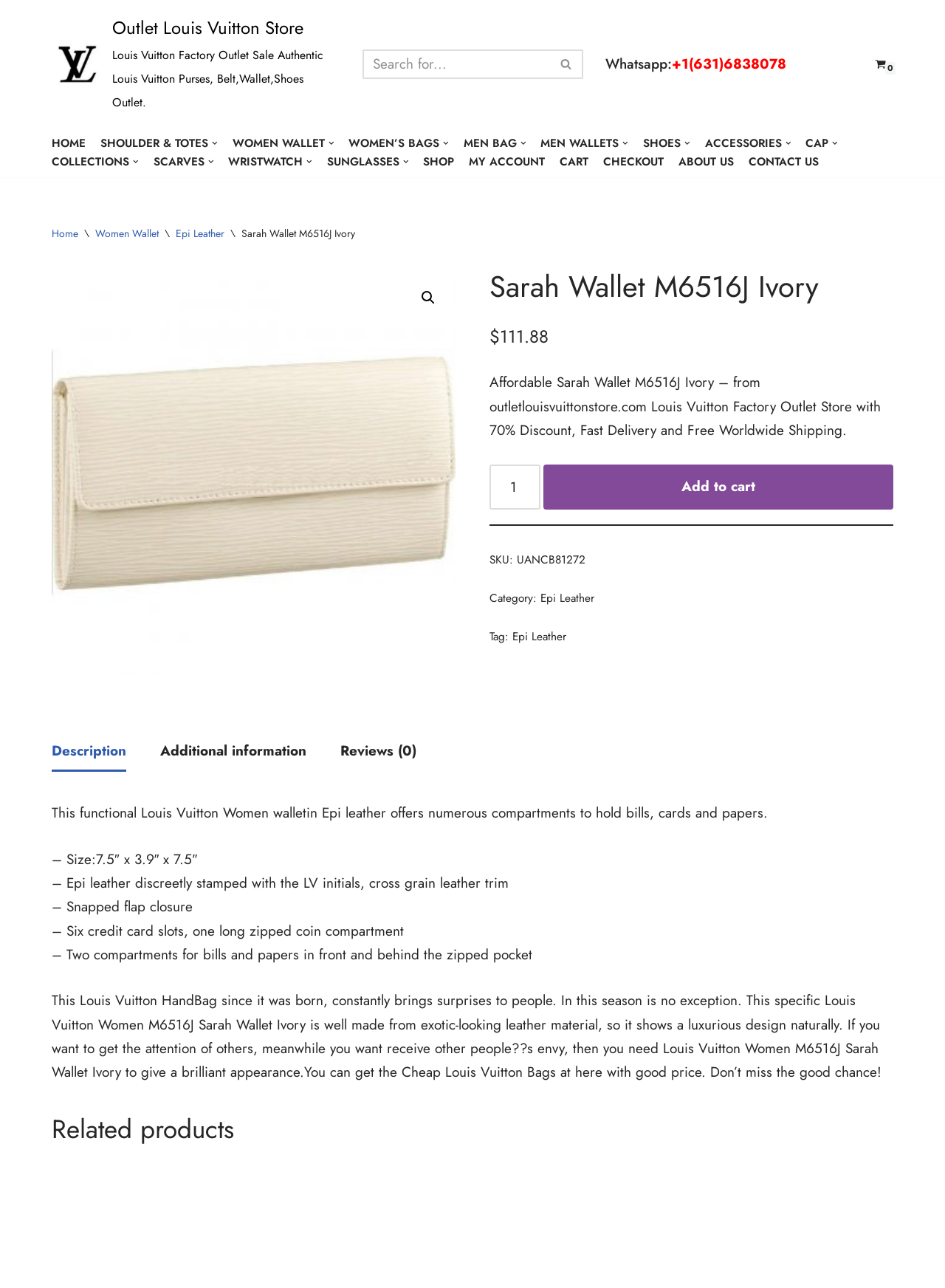Given the element description "parent_node: Search for... aria-label="Search"" in the screenshot, predict the bounding box coordinates of that UI element.

[0.582, 0.038, 0.617, 0.061]